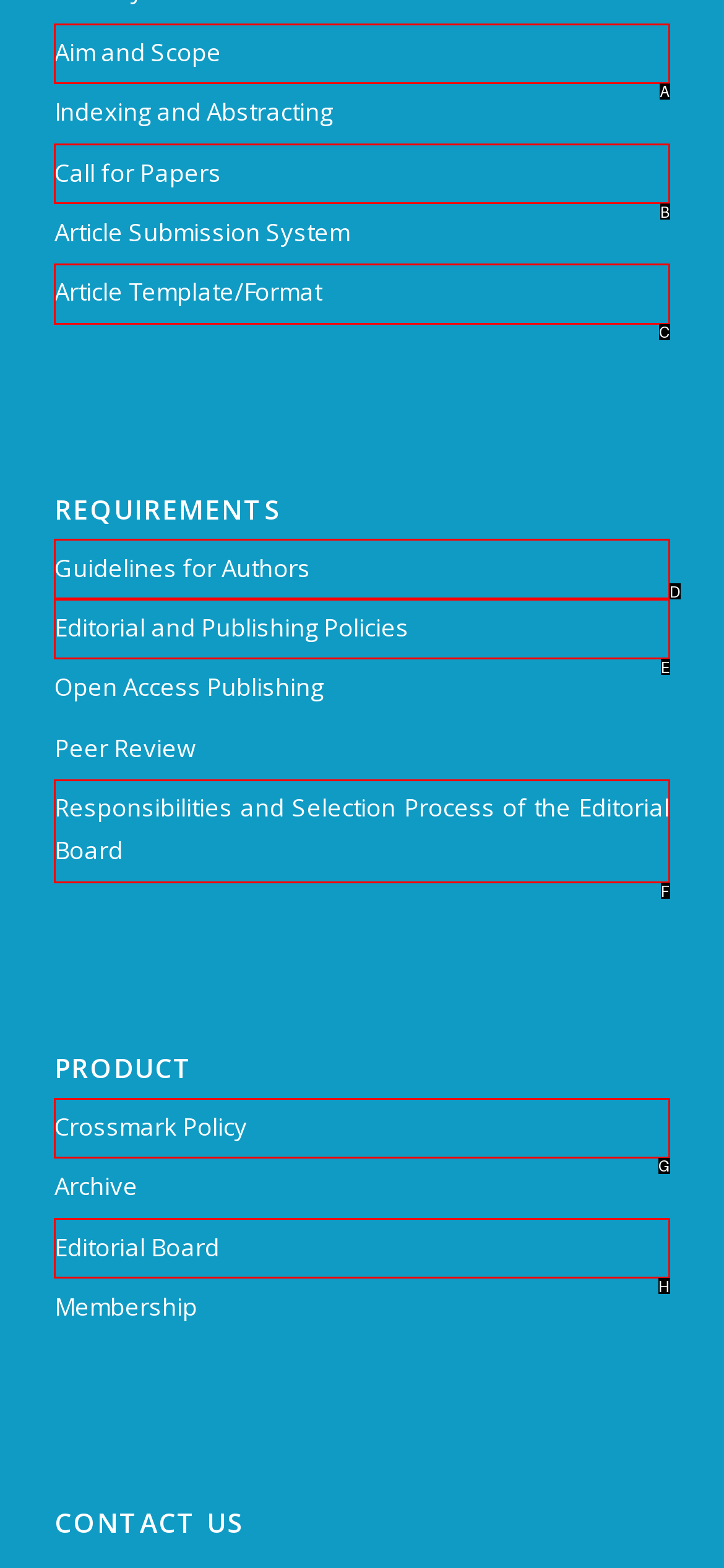Pick the option that corresponds to: Article Template/Format
Provide the letter of the correct choice.

C